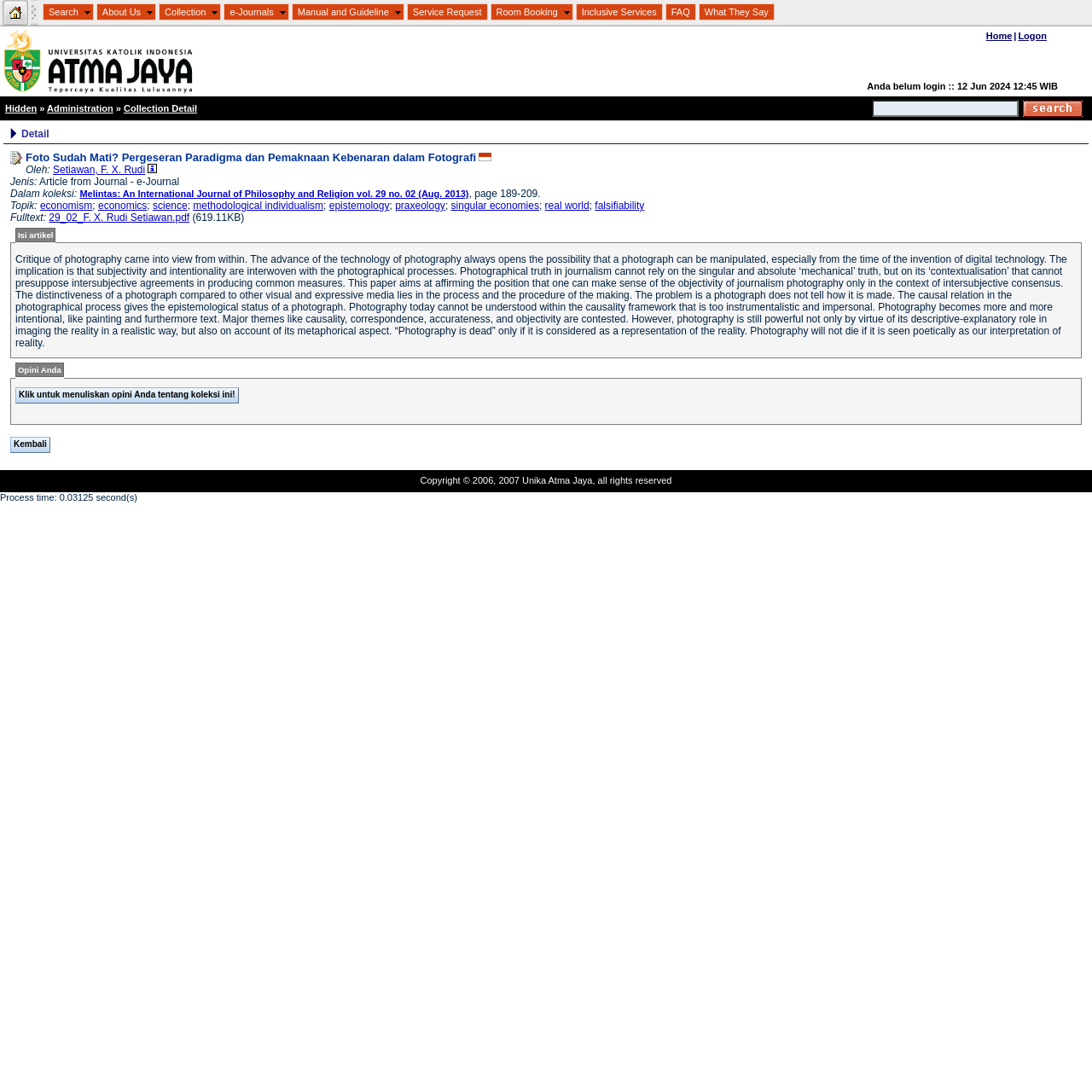Determine the bounding box coordinates of the UI element that matches the following description: "e-Journals". The coordinates should be four float numbers between 0 and 1 in the format [left, top, right, bottom].

[0.206, 0.004, 0.255, 0.018]